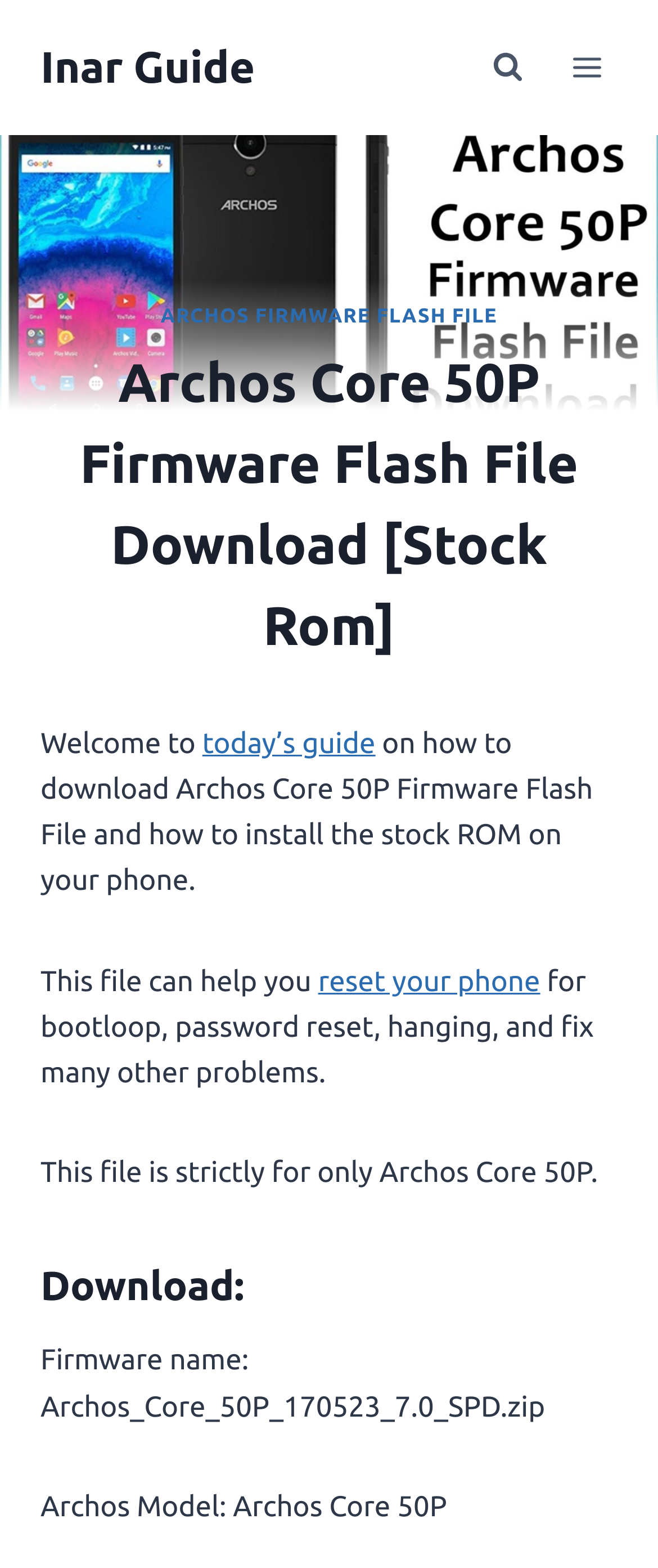Given the element description reset your phone, predict the bounding box coordinates for the UI element in the webpage screenshot. The format should be (top-left x, top-left y, bottom-right x, bottom-right y), and the values should be between 0 and 1.

[0.483, 0.616, 0.821, 0.636]